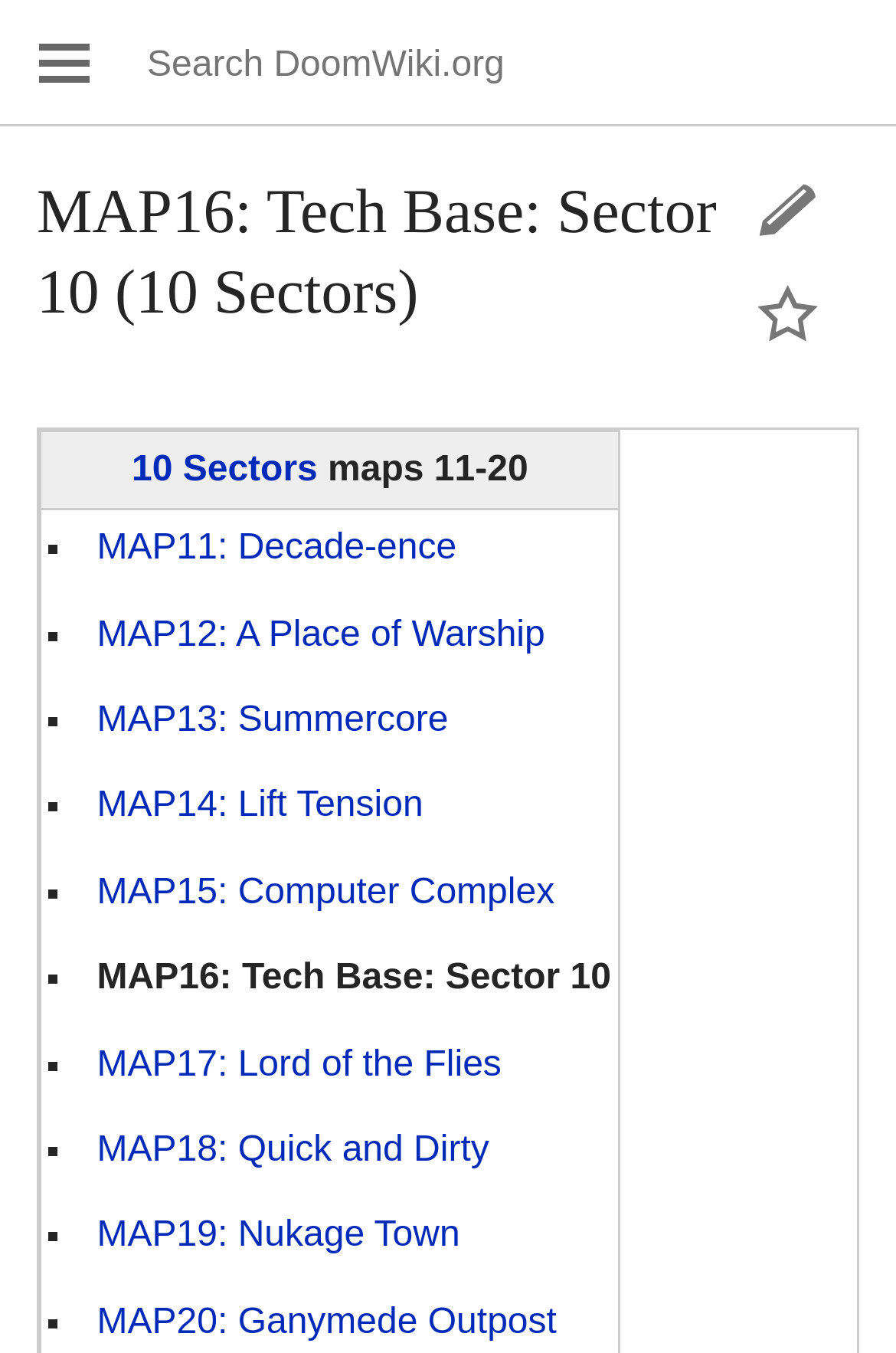Answer this question in one word or a short phrase: Can users edit the lead section of this page?

Yes